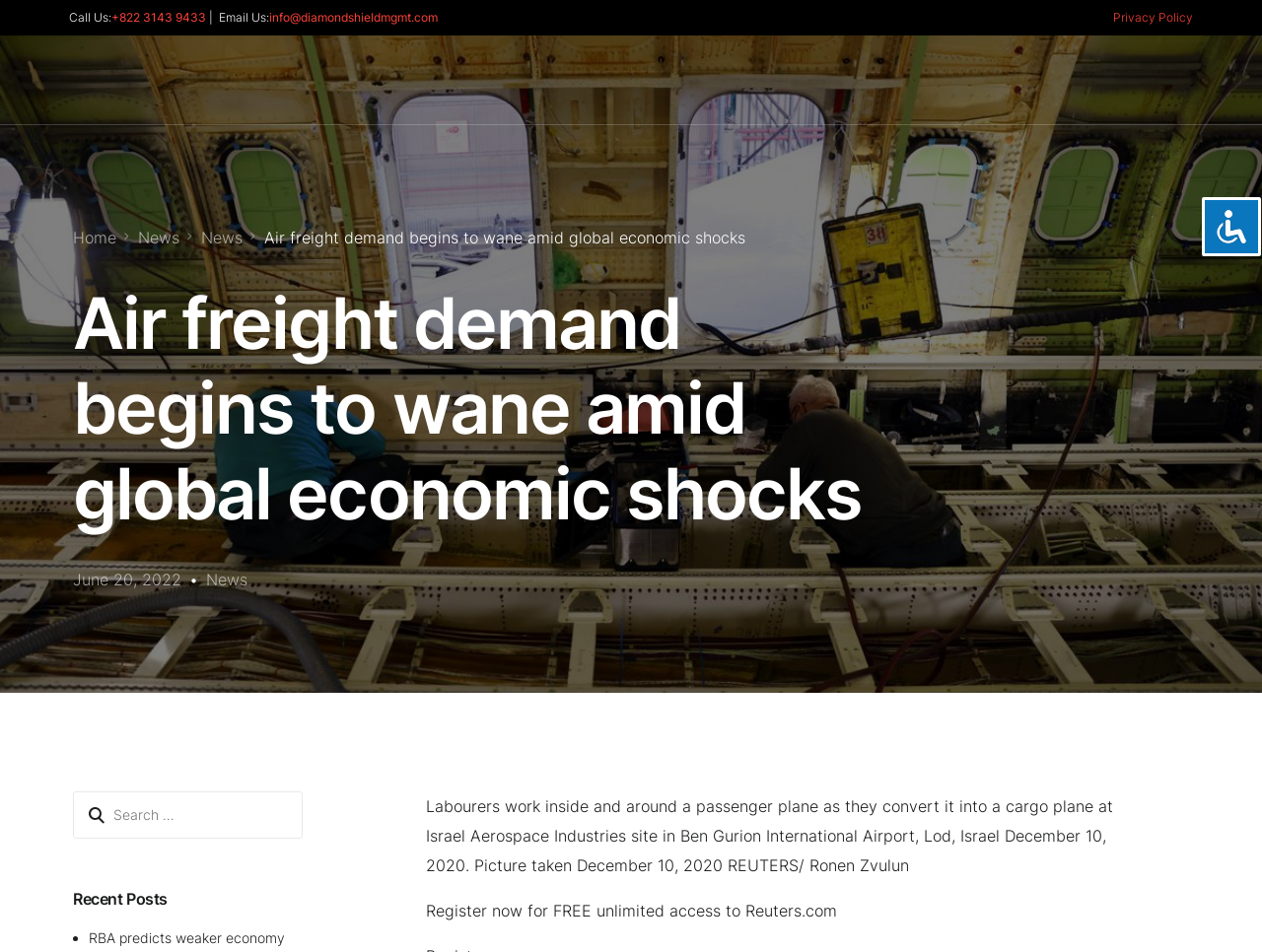What is the phone number to call?
Provide an in-depth and detailed answer to the question.

The phone number can be found in the top-right corner of the webpage, where it is written as '+822 3143 9433' next to the text 'Call Us:'.